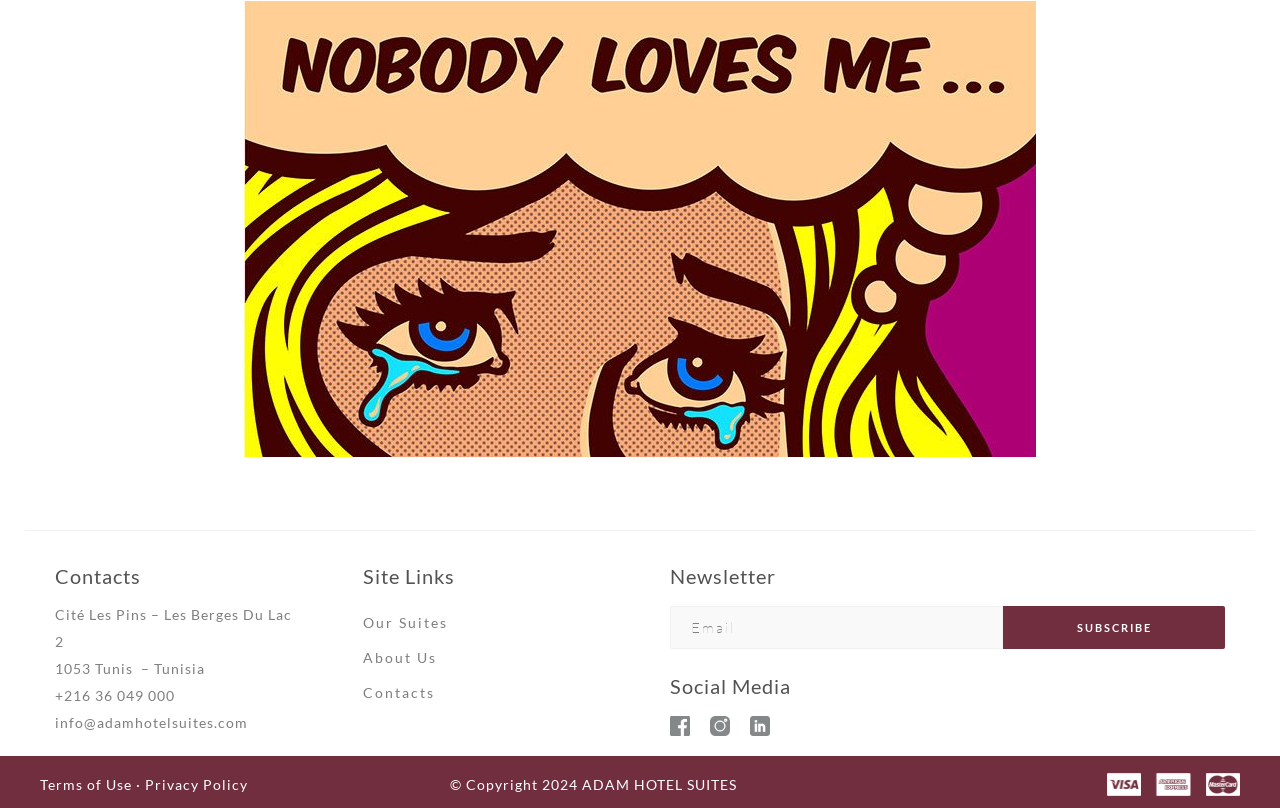What is the purpose of the textbox?
Refer to the image and offer an in-depth and detailed answer to the question.

I found the textbox under the 'Newsletter' heading, and it is required to enter an email address. The button next to it says 'SUBSCRIBE', which suggests that the textbox is for newsletter subscription.